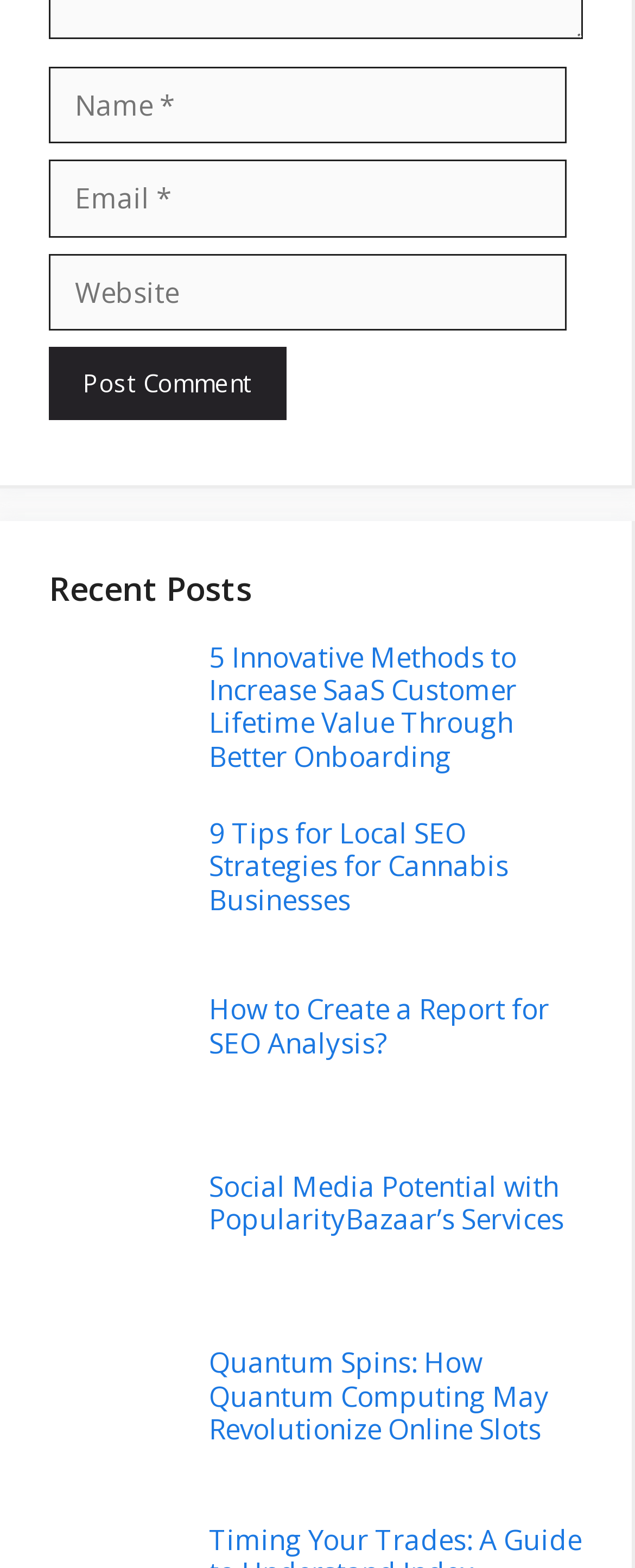Examine the image and give a thorough answer to the following question:
How many comment fields are there?

I counted the number of text boxes with labels 'Name', 'Email', and 'Website', which are required fields for leaving a comment. There are three of them.